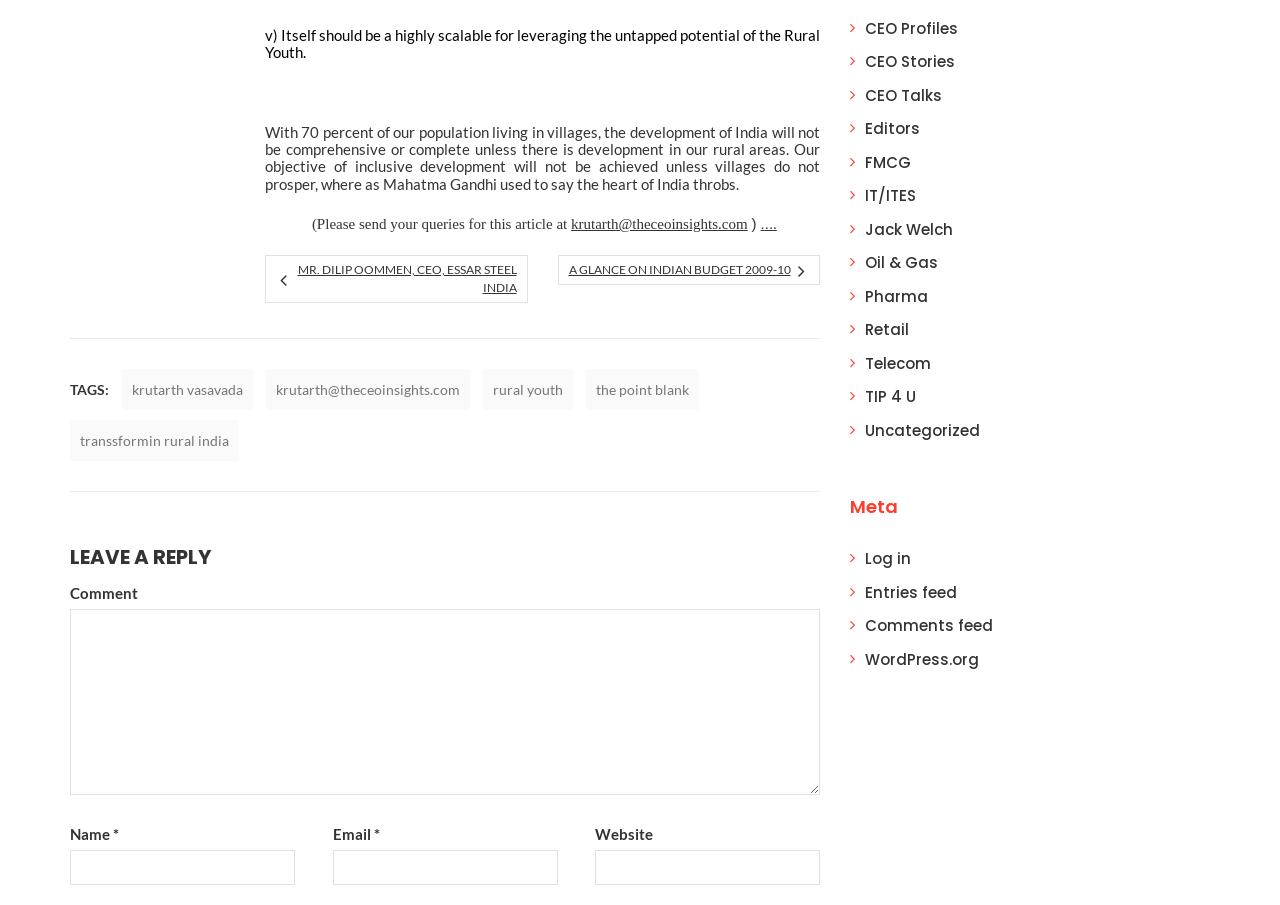Based on the element description "TIP 4 U", predict the bounding box coordinates of the UI element.

[0.676, 0.427, 0.716, 0.45]